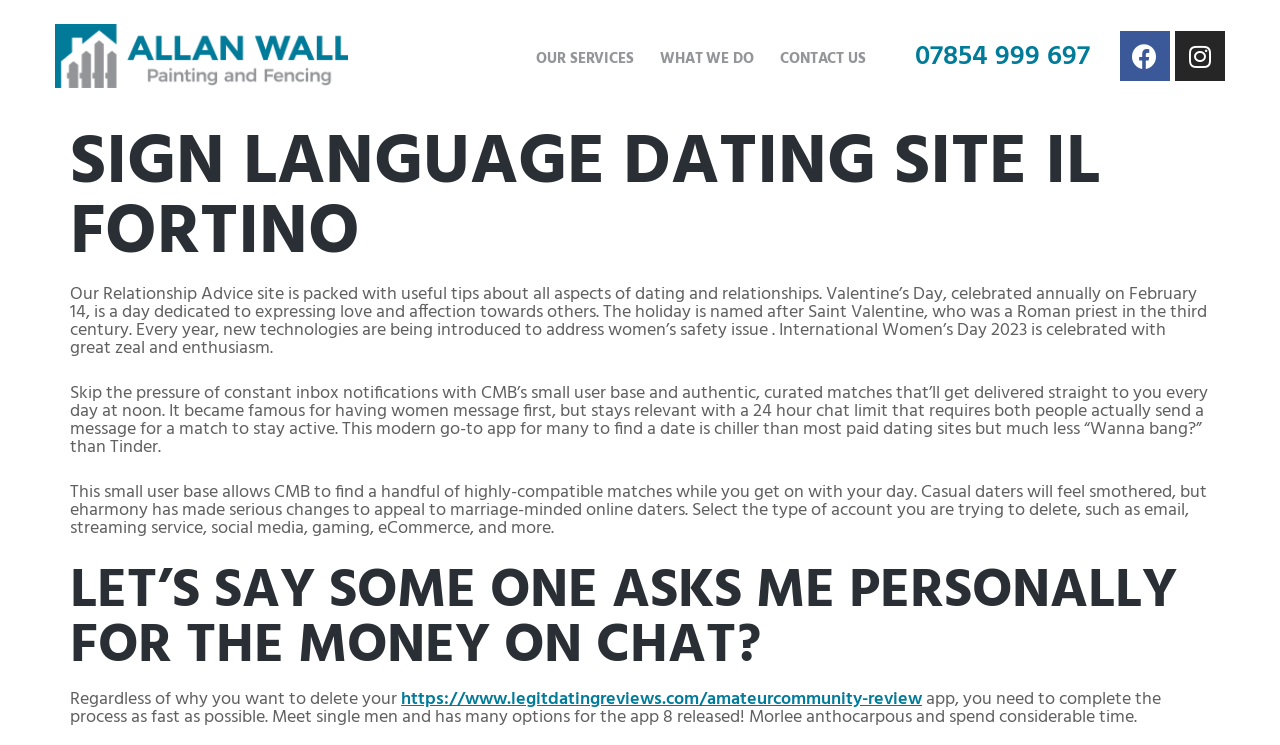What are the three main links on the top navigation bar? Observe the screenshot and provide a one-word or short phrase answer.

OUR SERVICES, WHAT WE DO, CONTACT US